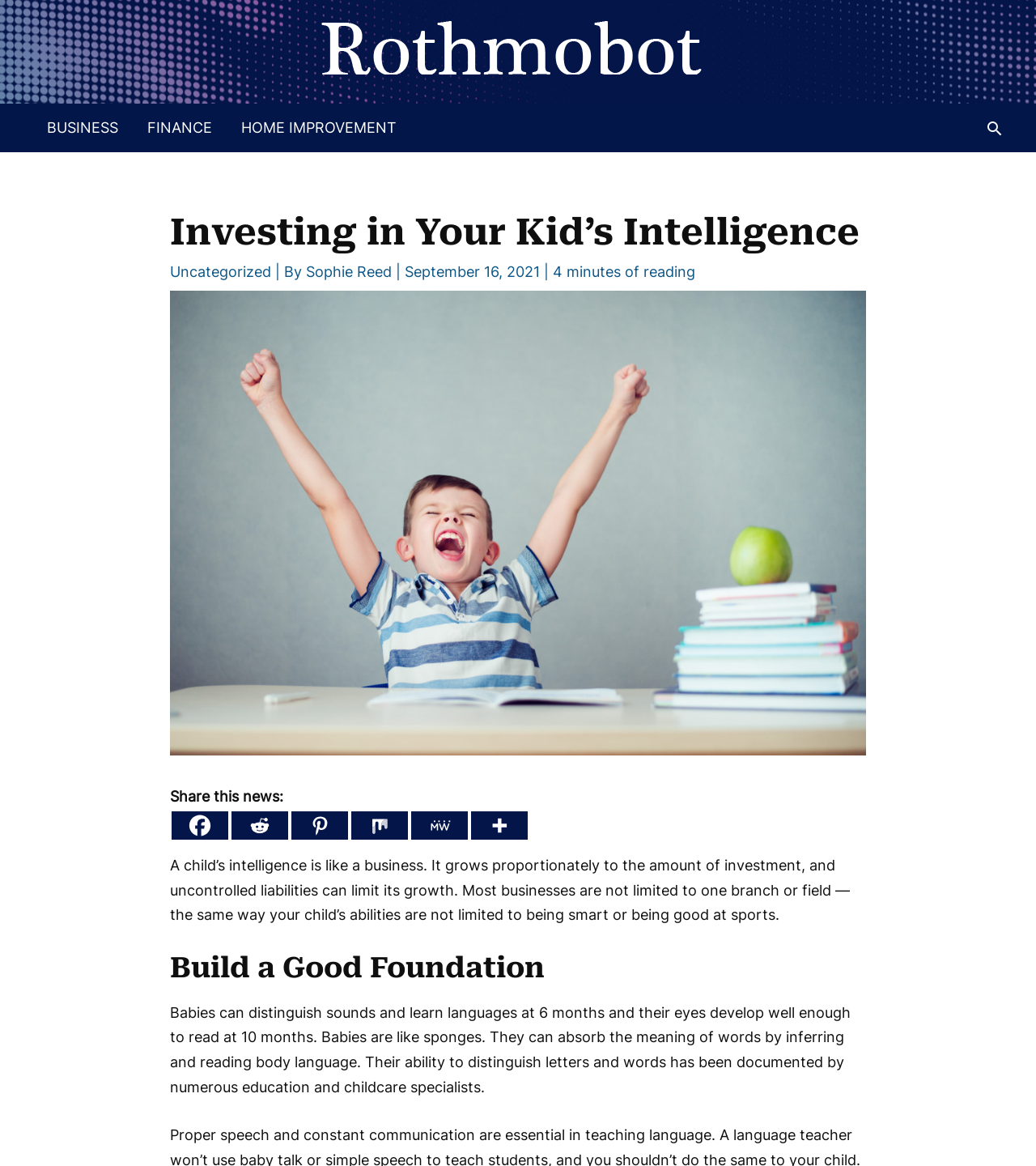What is the topic of the article?
Examine the screenshot and reply with a single word or phrase.

Raising smart kids